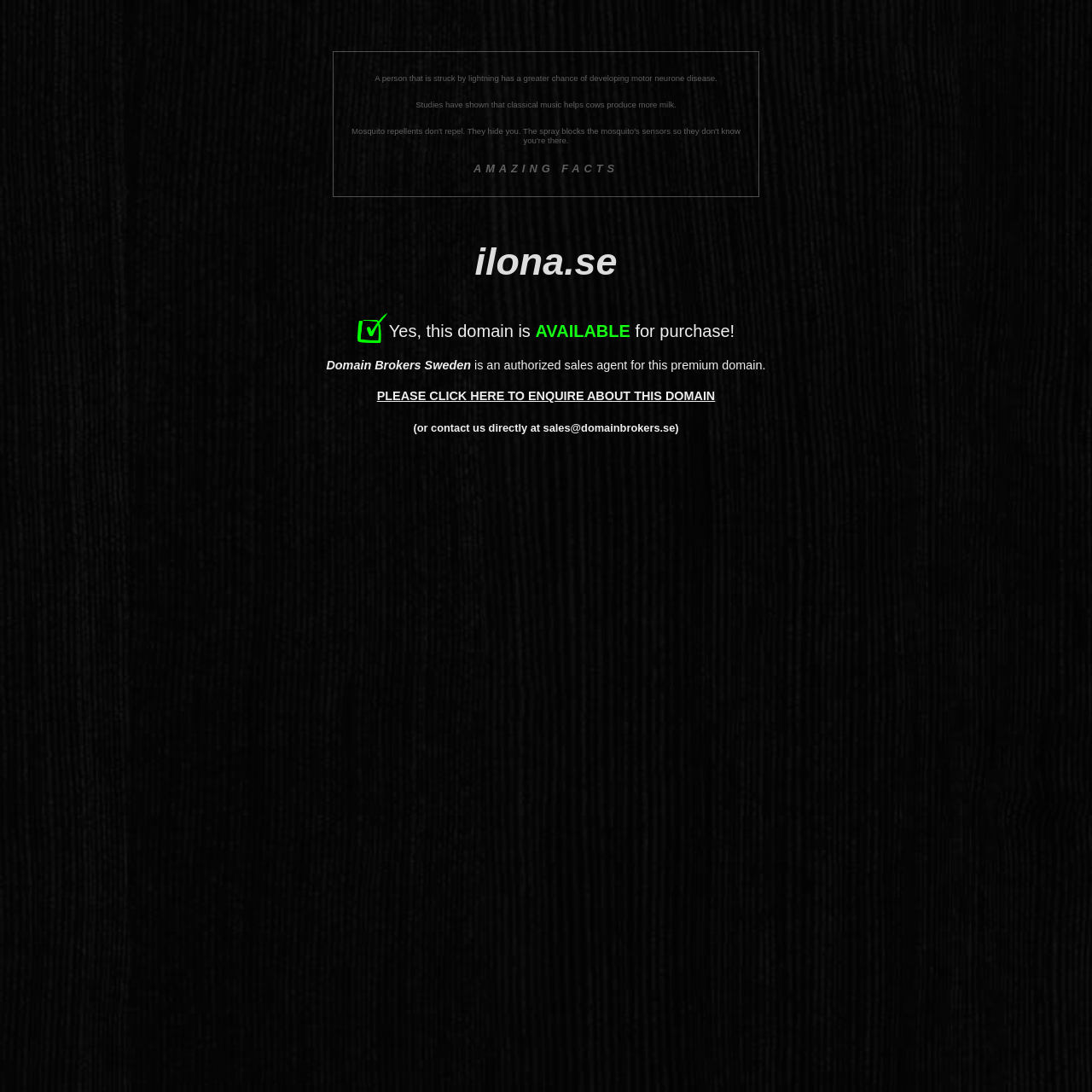Please provide a one-word or short phrase answer to the question:
What type of facts are listed on this webpage?

Amazing facts